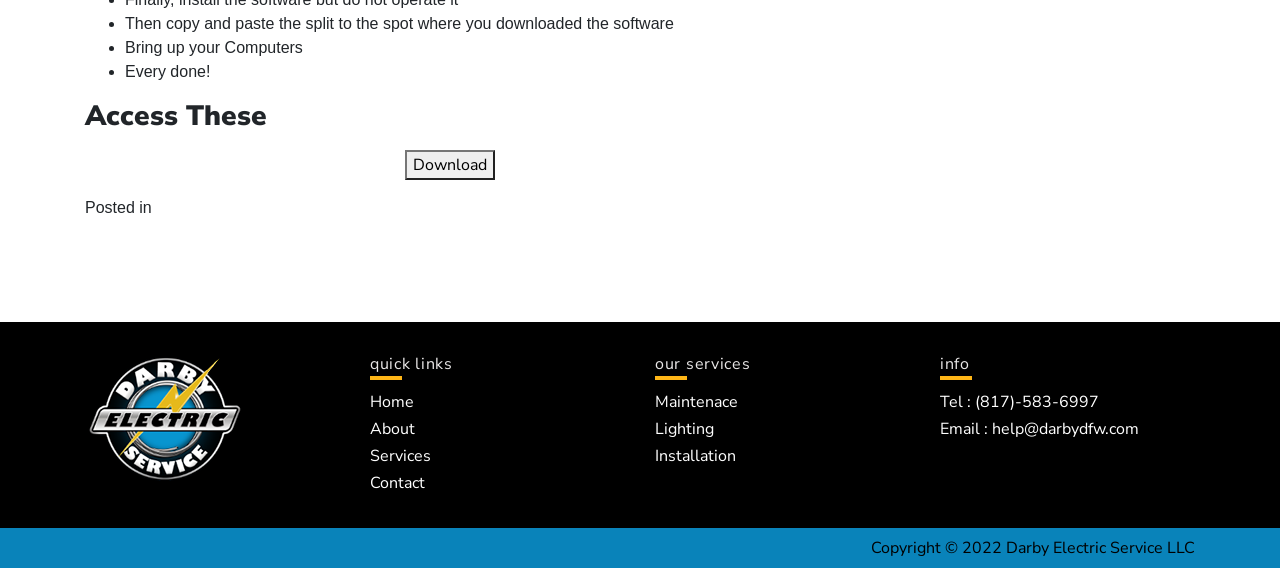Determine the bounding box coordinates of the element that should be clicked to execute the following command: "Click the Download button".

[0.316, 0.264, 0.387, 0.317]